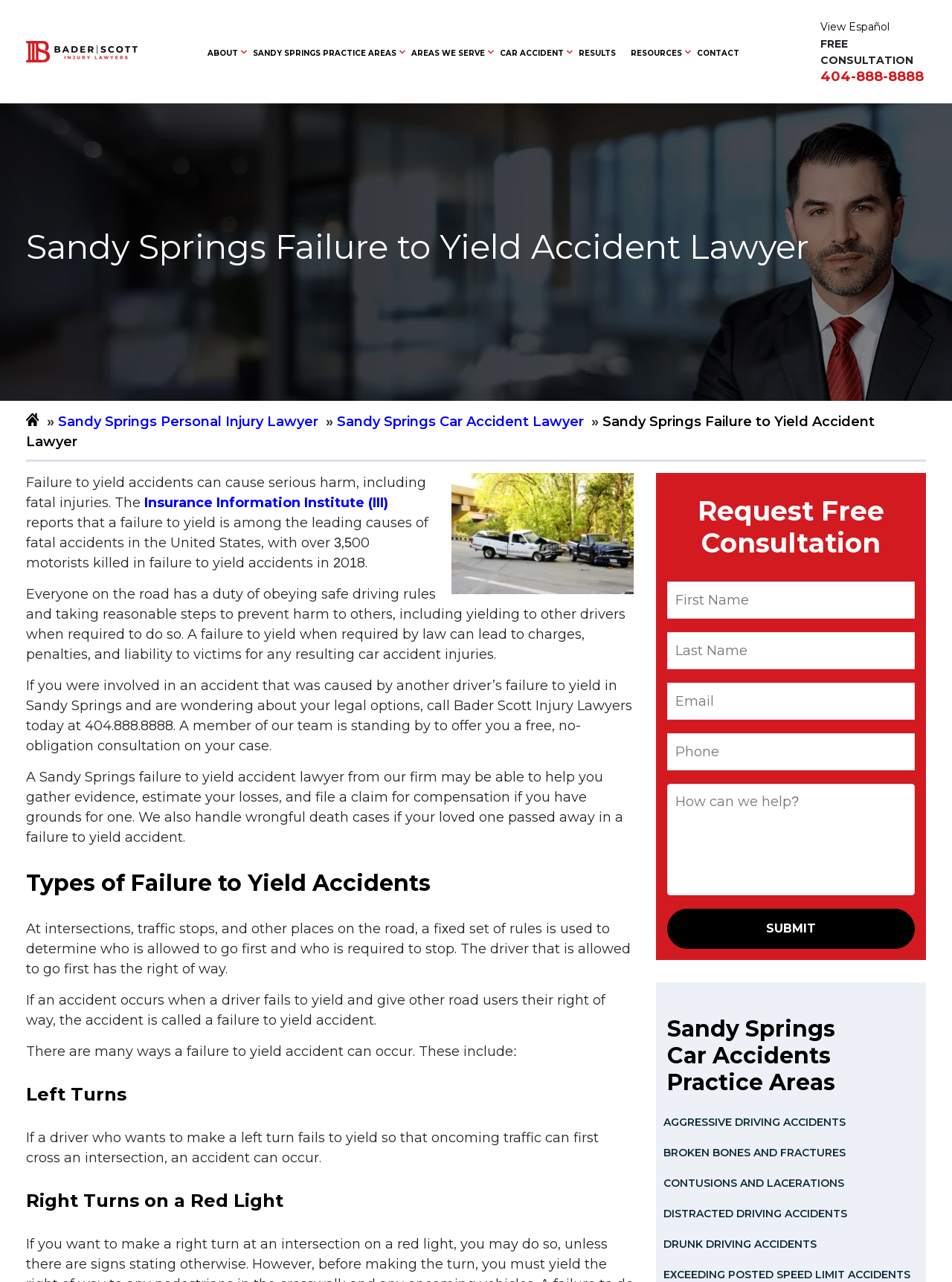What is the phone number to call for a free consultation?
Kindly offer a comprehensive and detailed response to the question.

The phone number can be found in the top-right corner of the webpage, where it says 'FREE CONSULTATION' and '404-888-8888' is written below it. This is also a link, indicating that it can be clicked to make a call.